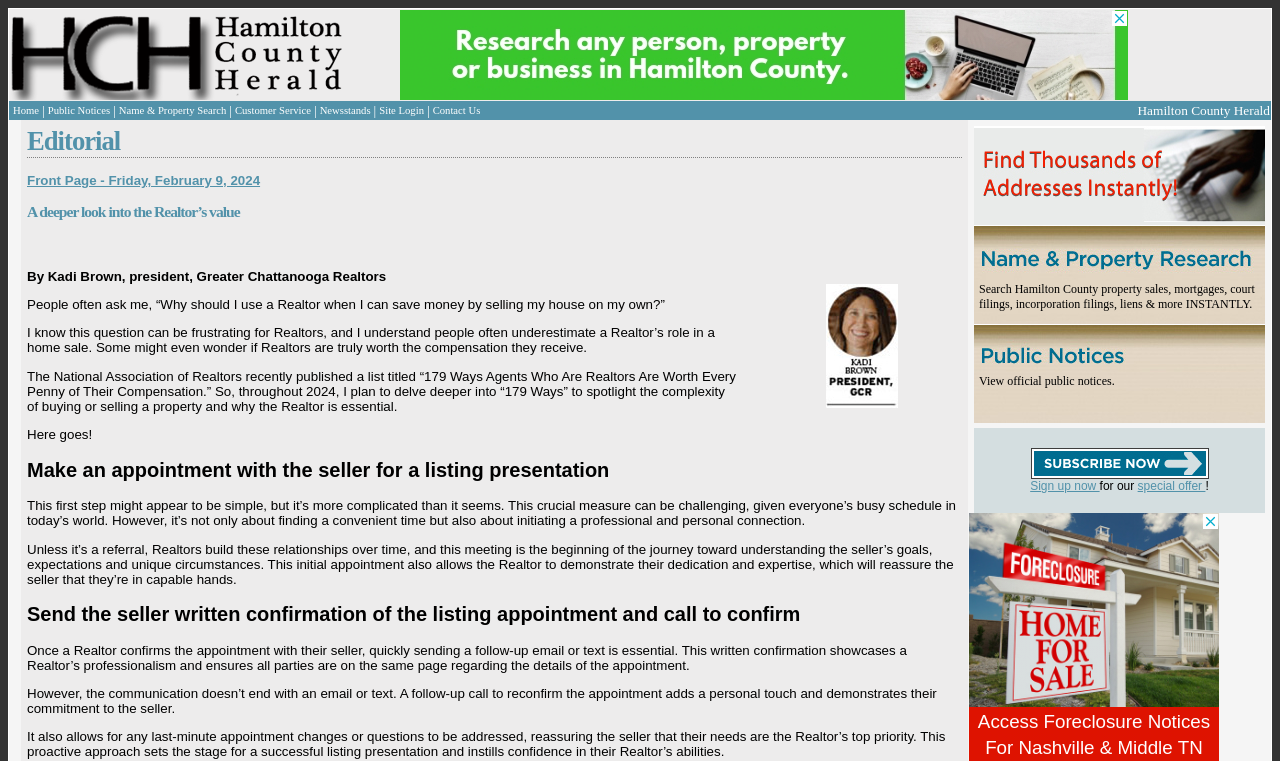Indicate the bounding box coordinates of the element that must be clicked to execute the instruction: "Click on Home". The coordinates should be given as four float numbers between 0 and 1, i.e., [left, top, right, bottom].

[0.008, 0.134, 0.033, 0.156]